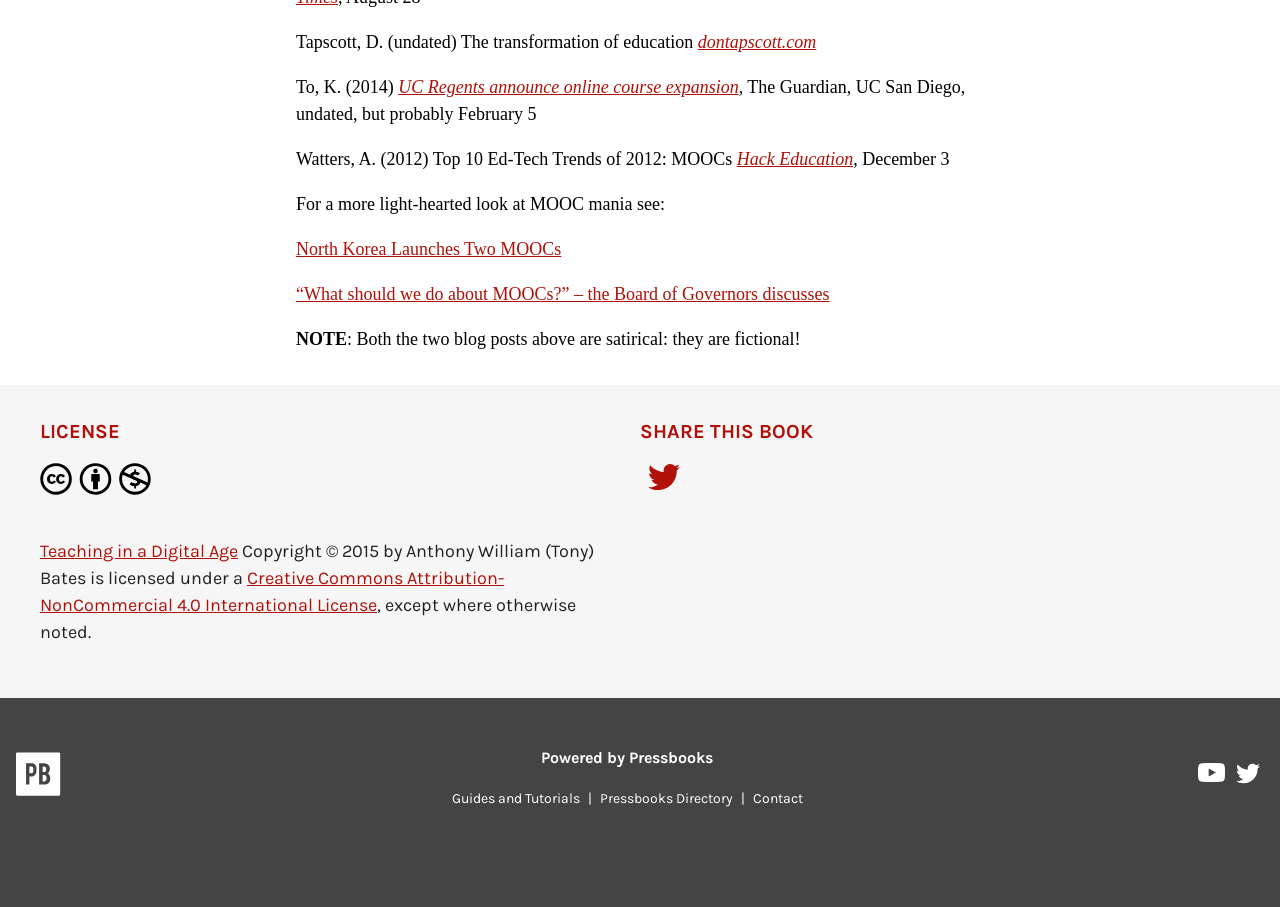Determine the bounding box coordinates for the UI element matching this description: "Hack Education".

[0.576, 0.164, 0.667, 0.186]